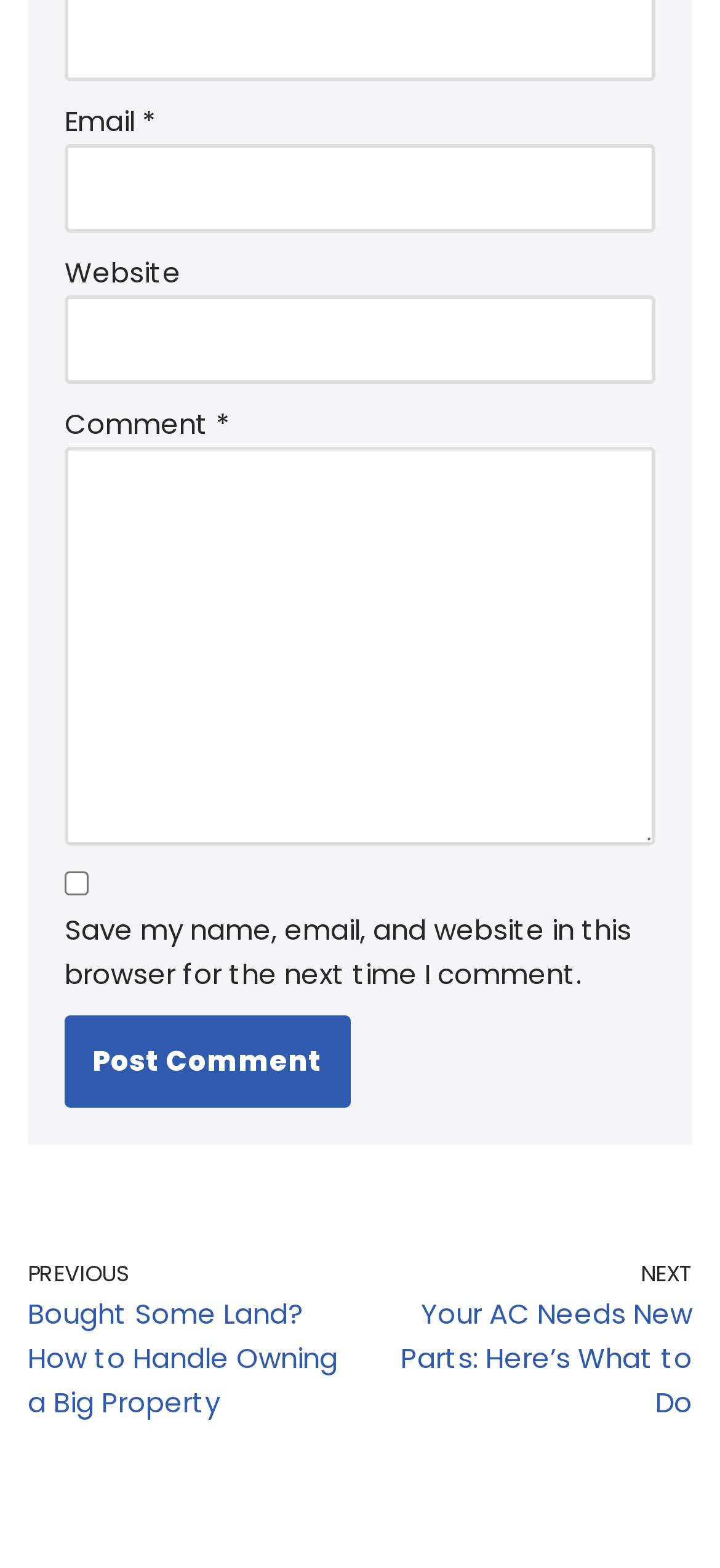From the screenshot, find the bounding box of the UI element matching this description: "parent_node: Comment * name="comment"". Supply the bounding box coordinates in the form [left, top, right, bottom], each a float between 0 and 1.

[0.09, 0.285, 0.91, 0.54]